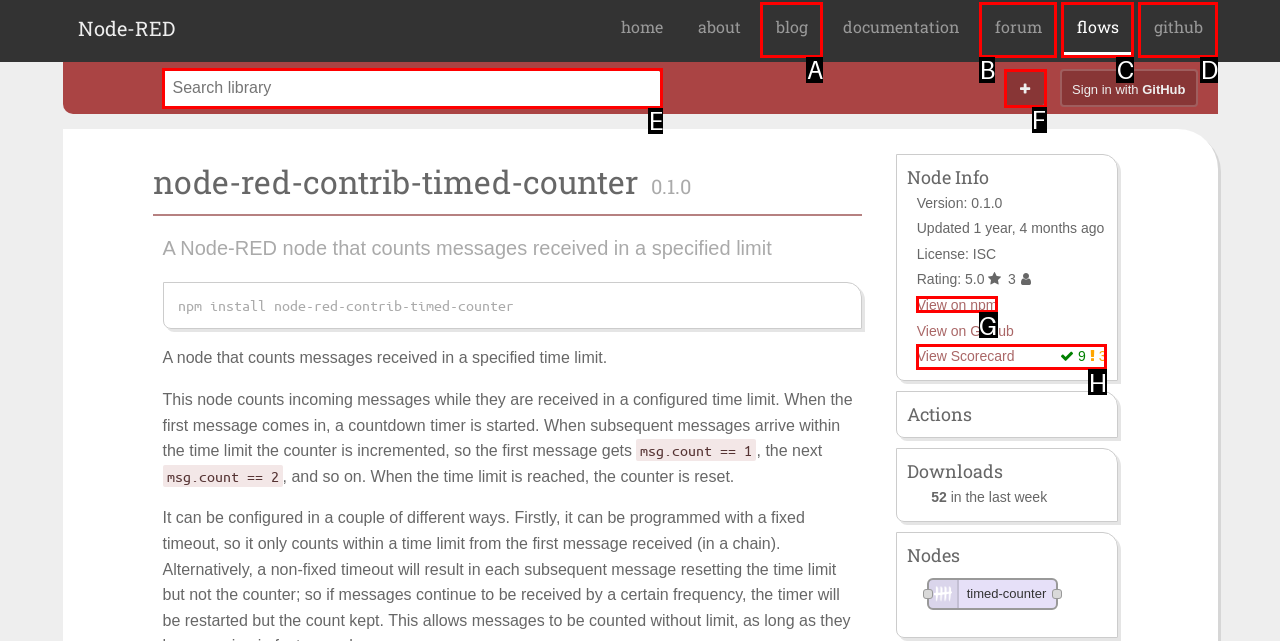Which HTML element fits the description: News? Respond with the letter of the appropriate option directly.

None